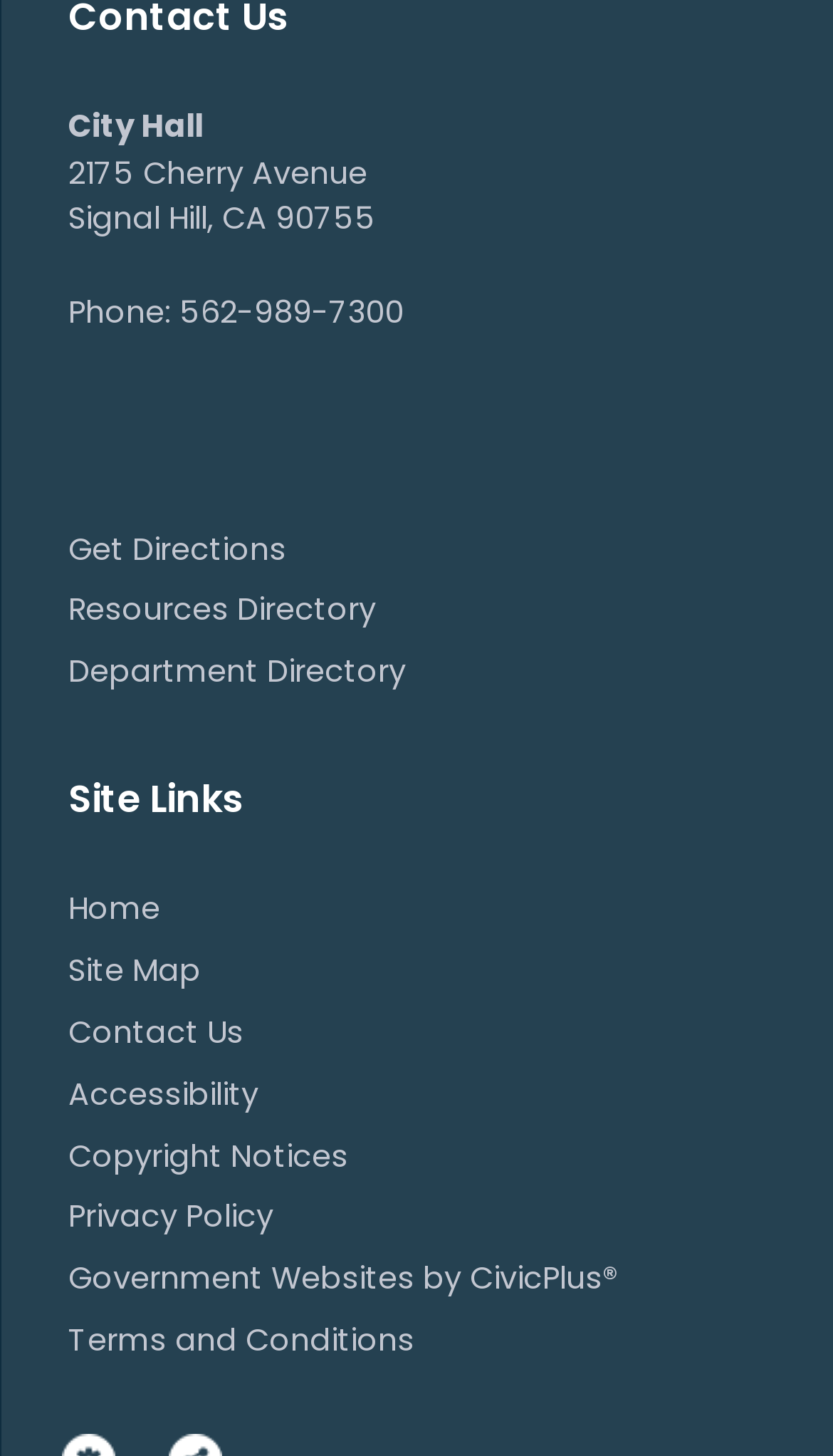Provide the bounding box coordinates of the HTML element this sentence describes: "Government Websites by CivicPlus®". The bounding box coordinates consist of four float numbers between 0 and 1, i.e., [left, top, right, bottom].

[0.082, 0.863, 0.744, 0.893]